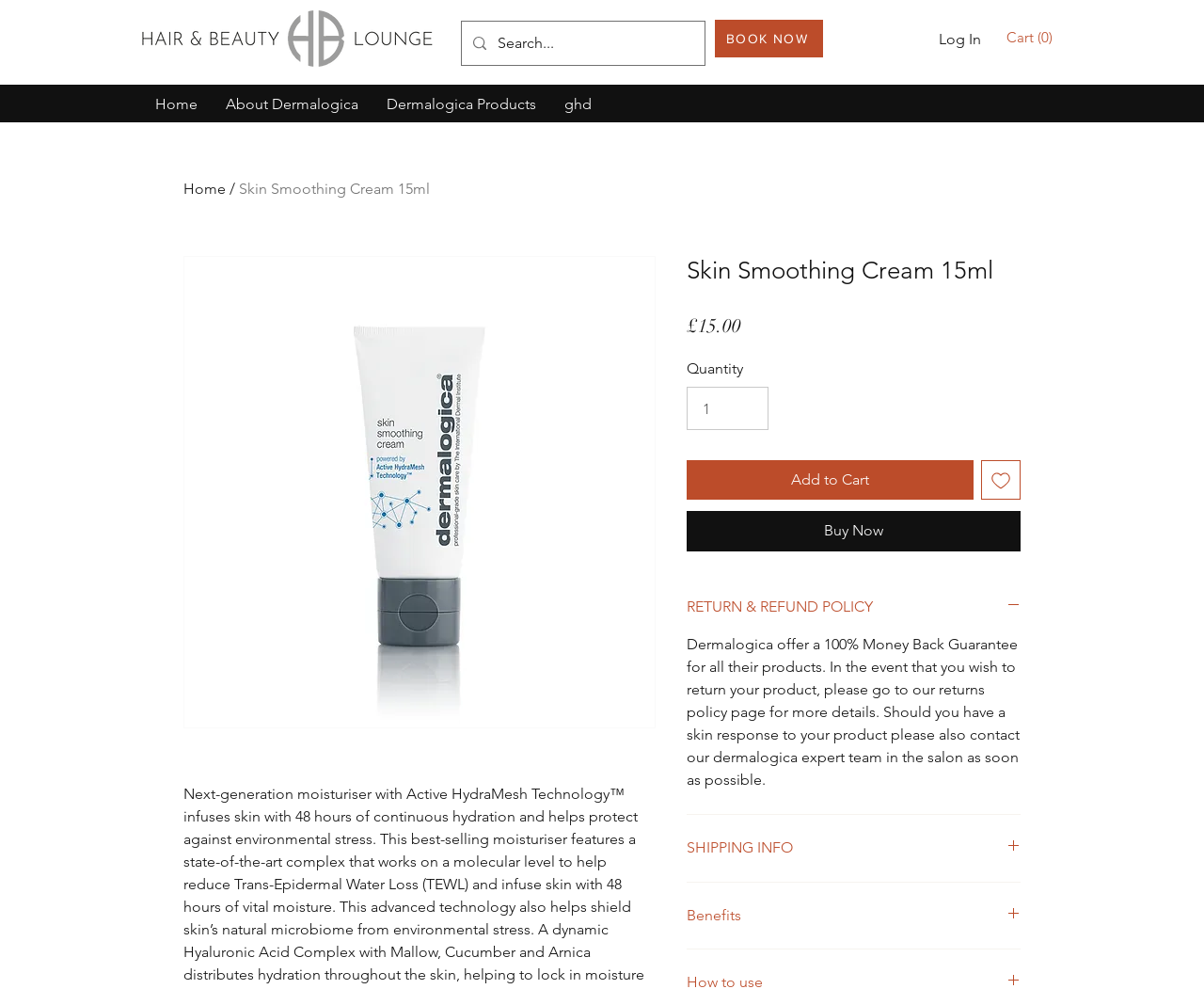Pinpoint the bounding box coordinates for the area that should be clicked to perform the following instruction: "Buy now".

[0.57, 0.517, 0.848, 0.557]